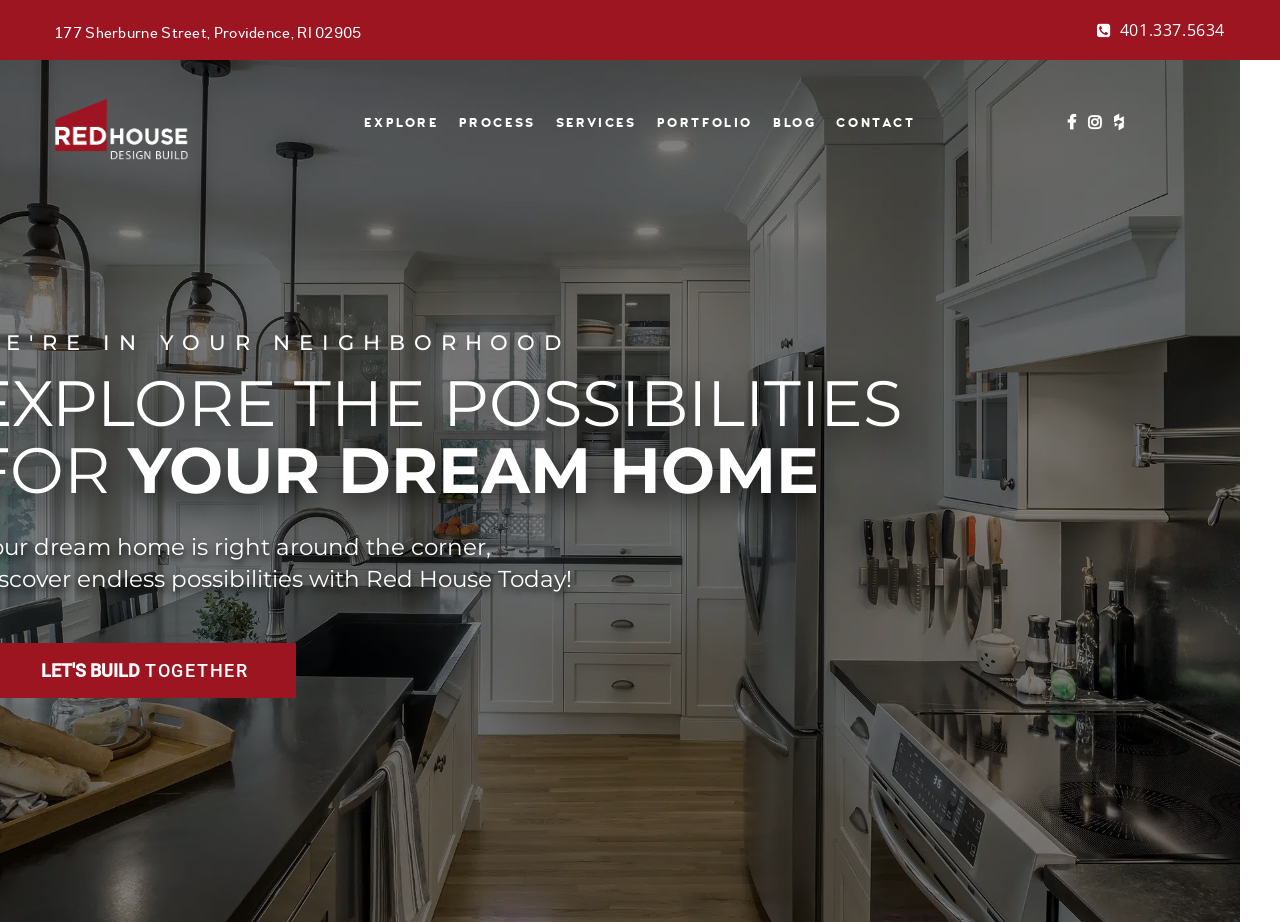What is the main call-to-action button text?
Using the screenshot, give a one-word or short phrase answer.

LET'S BUILD TOGETHER